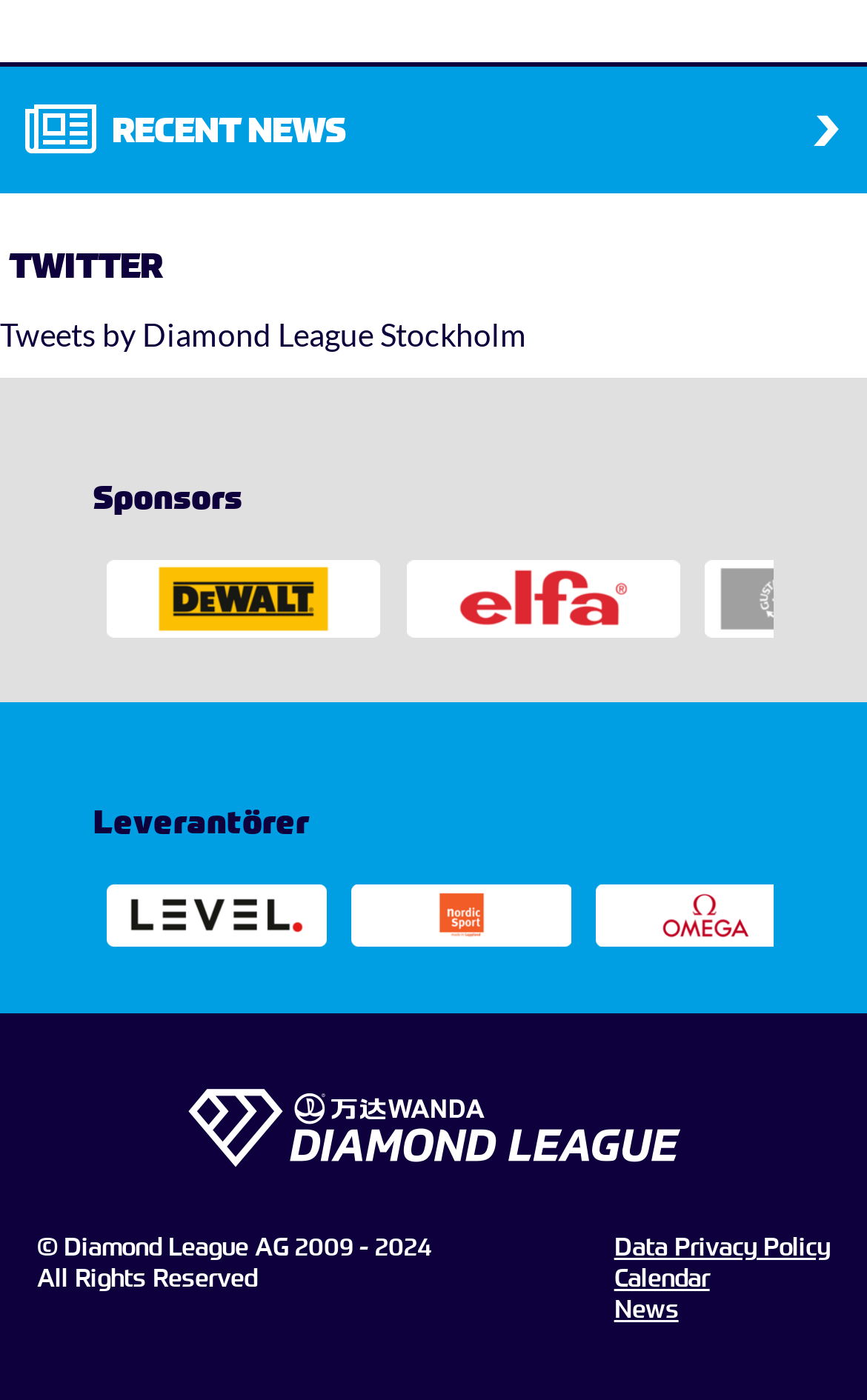Give the bounding box coordinates for the element described as: "Calendar".

[0.708, 0.902, 0.957, 0.924]